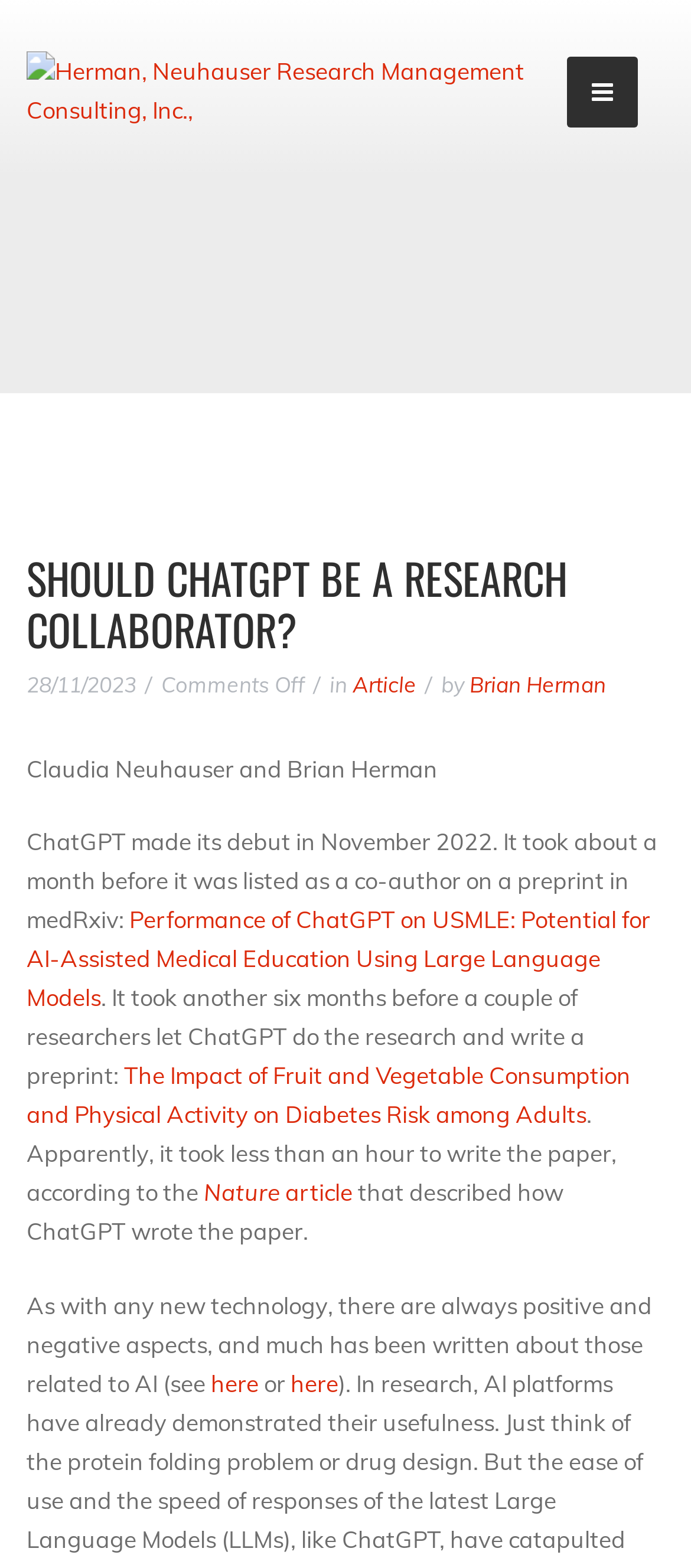Offer a meticulous description of the webpage's structure and content.

The webpage is an article titled "Should ChatGPT be a Research Collaborator?" by Brian Herman and Claudia Neuhauser. At the top right corner, there is a button with an icon. Below it, the company name "Herman, Neuhauser Research Management Consulting, Inc." is displayed, accompanied by an image.

The main content of the article is divided into sections. The title "SHOULD CHATGPT BE A RESEARCH COLLABORATOR?" is prominently displayed at the top, followed by the date "28/11/2023" and the text "Comments Off". Below this, there is a section with the text "on Should ChatGPT be a Research Collaborator?" and links to the categories "Article" and the author "Brian Herman".

The main article text starts with the authors' names, Claudia Neuhauser and Brian Herman, followed by a brief introduction to ChatGPT and its debut in November 2022. The text then discusses how ChatGPT was listed as a co-author on a preprint in medRxiv, and later, how it wrote a research paper in under an hour. There are links to the preprints and articles mentioned in the text, including "Performance of ChatGPT on USMLE" and "The Impact of Fruit and Vegetable Consumption and Physical Activity on Diabetes Risk among Adults".

The article continues to discuss the implications of AI technology, mentioning both positive and negative aspects, and provides links to further reading on the topic.